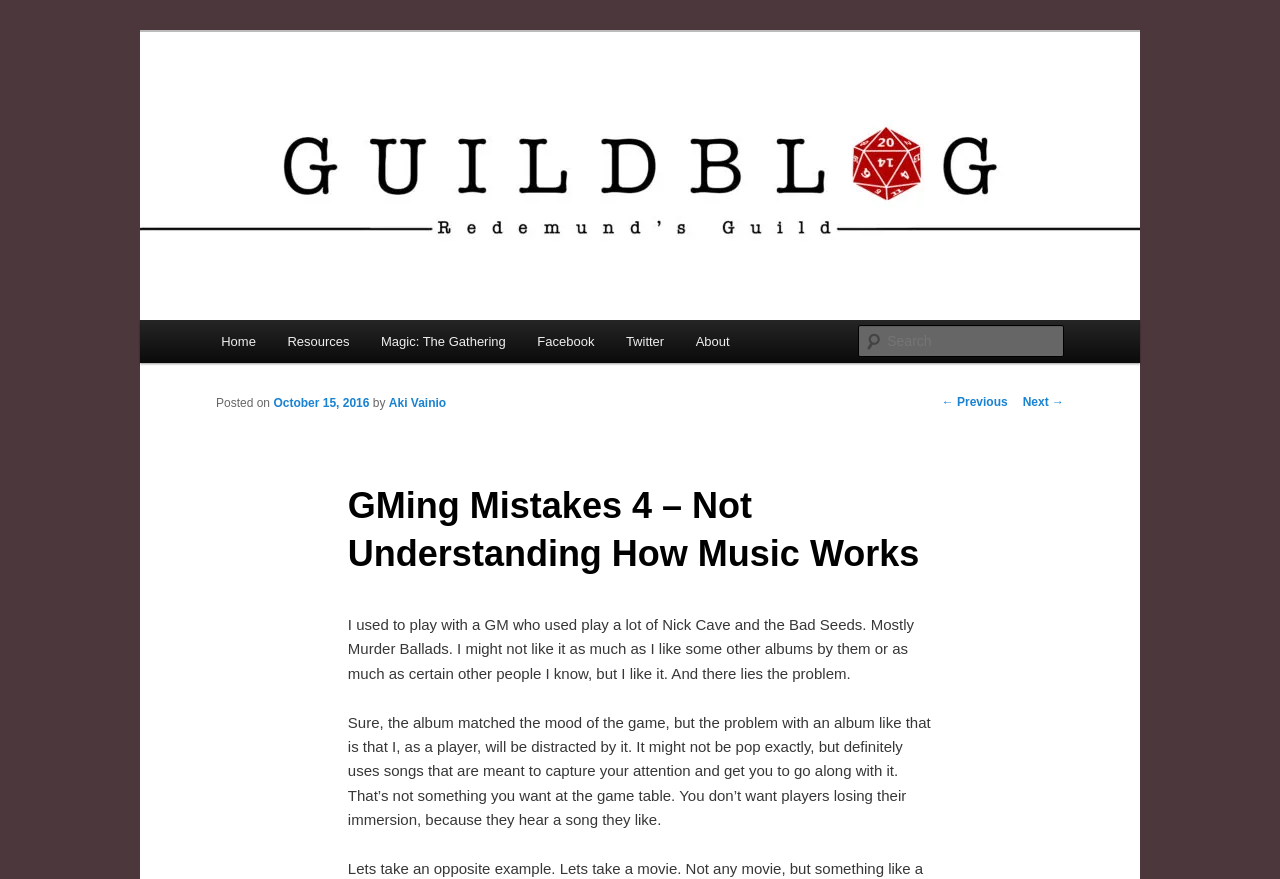Determine the bounding box coordinates of the clickable region to follow the instruction: "Read the post about GMing Mistakes 4".

[0.272, 0.531, 0.728, 0.67]